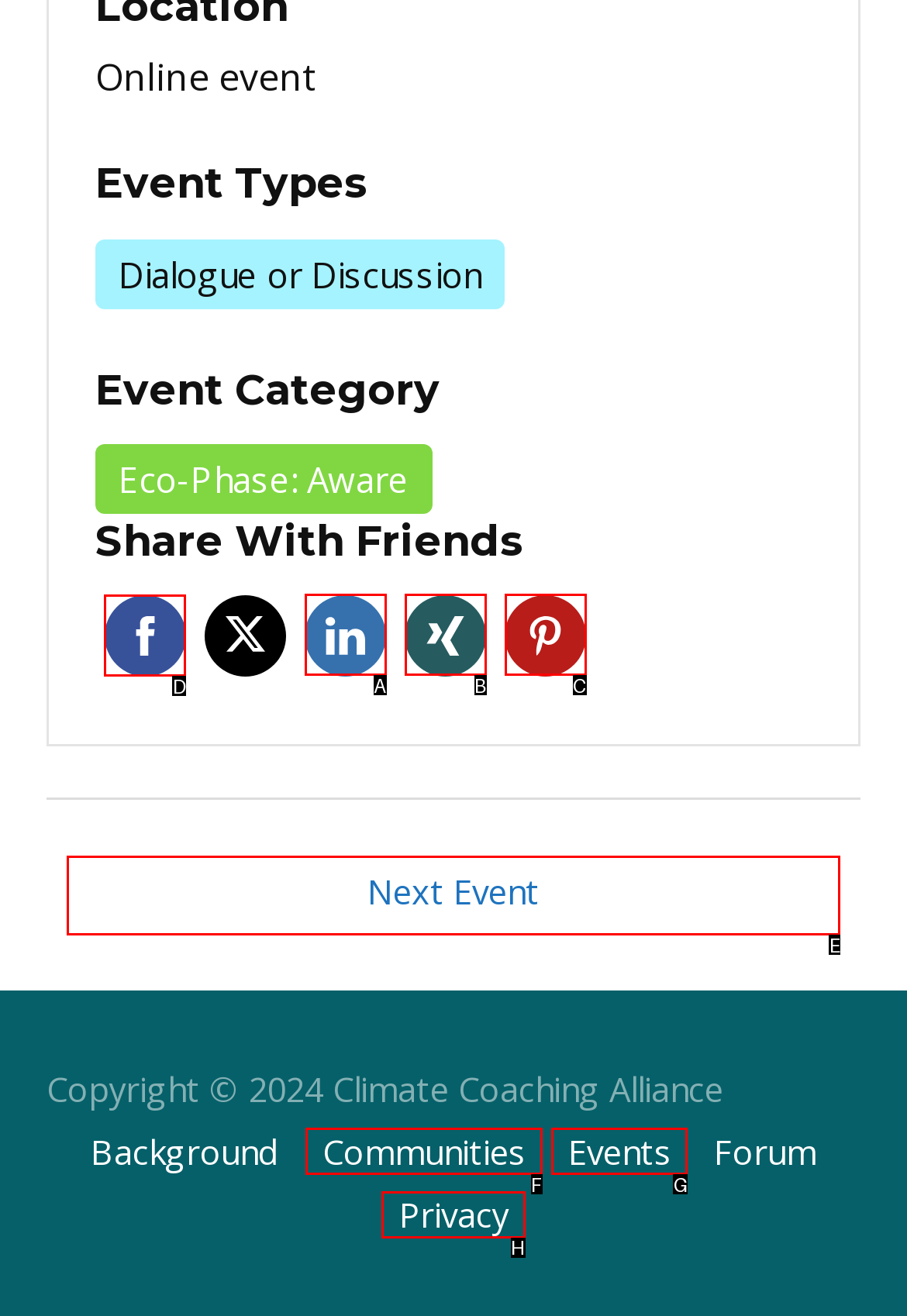Find the HTML element to click in order to complete this task: Share on Facebook
Answer with the letter of the correct option.

D